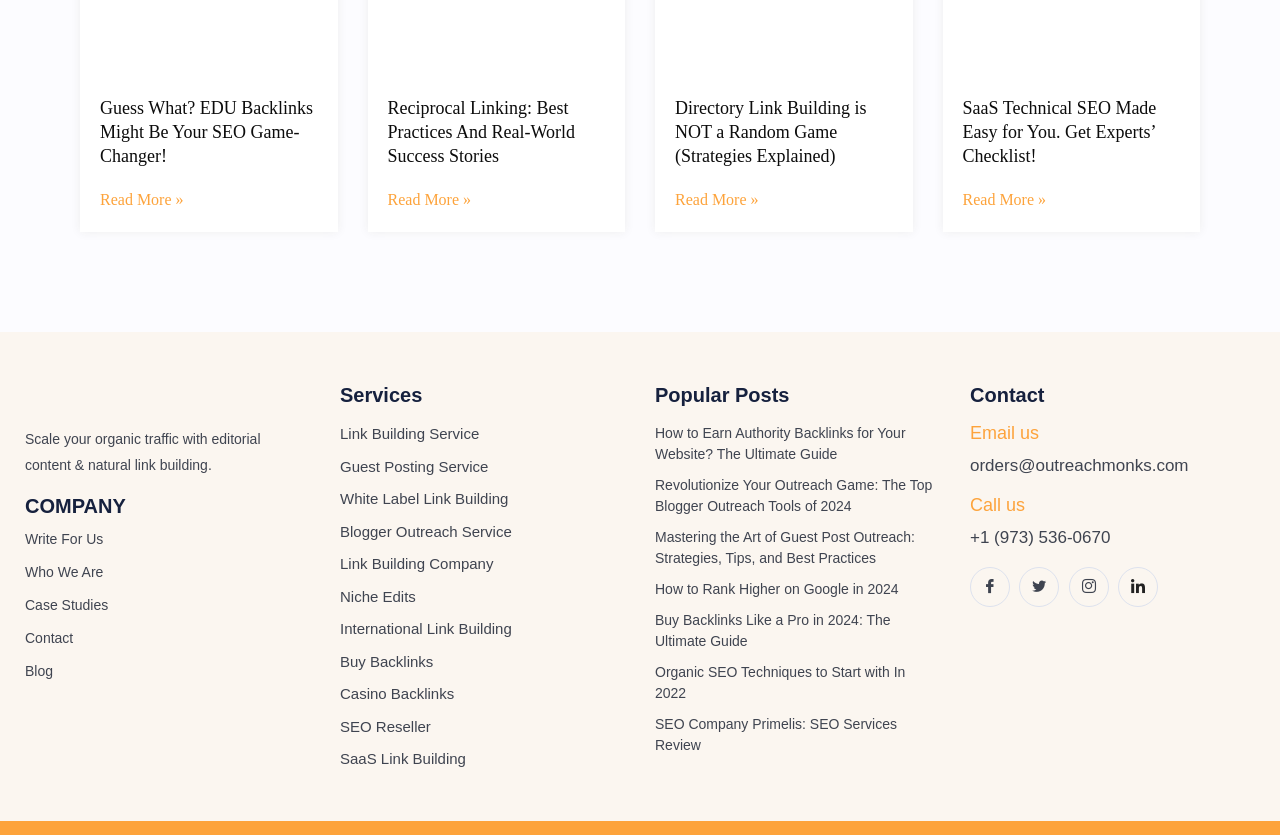What is the company's email address?
Please provide a comprehensive answer to the question based on the webpage screenshot.

I looked for the contact information section and found the email address 'orders@outreachmonks.com' listed under the 'Email us' section.